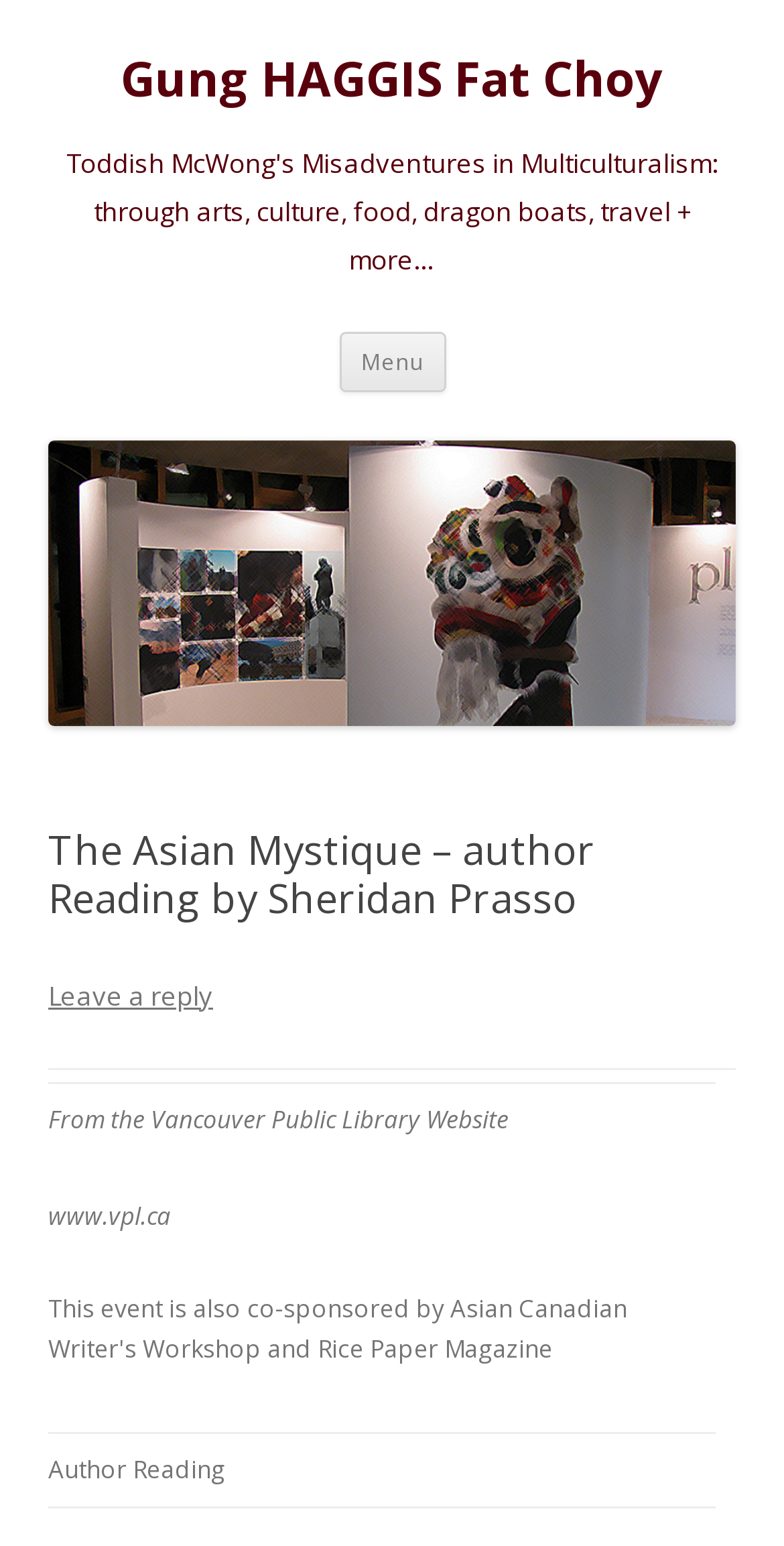What is the author reading about?
Based on the content of the image, thoroughly explain and answer the question.

I found the answer by looking at the heading element that contains the text 'The Asian Mystique – author Reading by Sheridan Prasso'. This suggests that the author is reading about 'The Asian Mystique'.